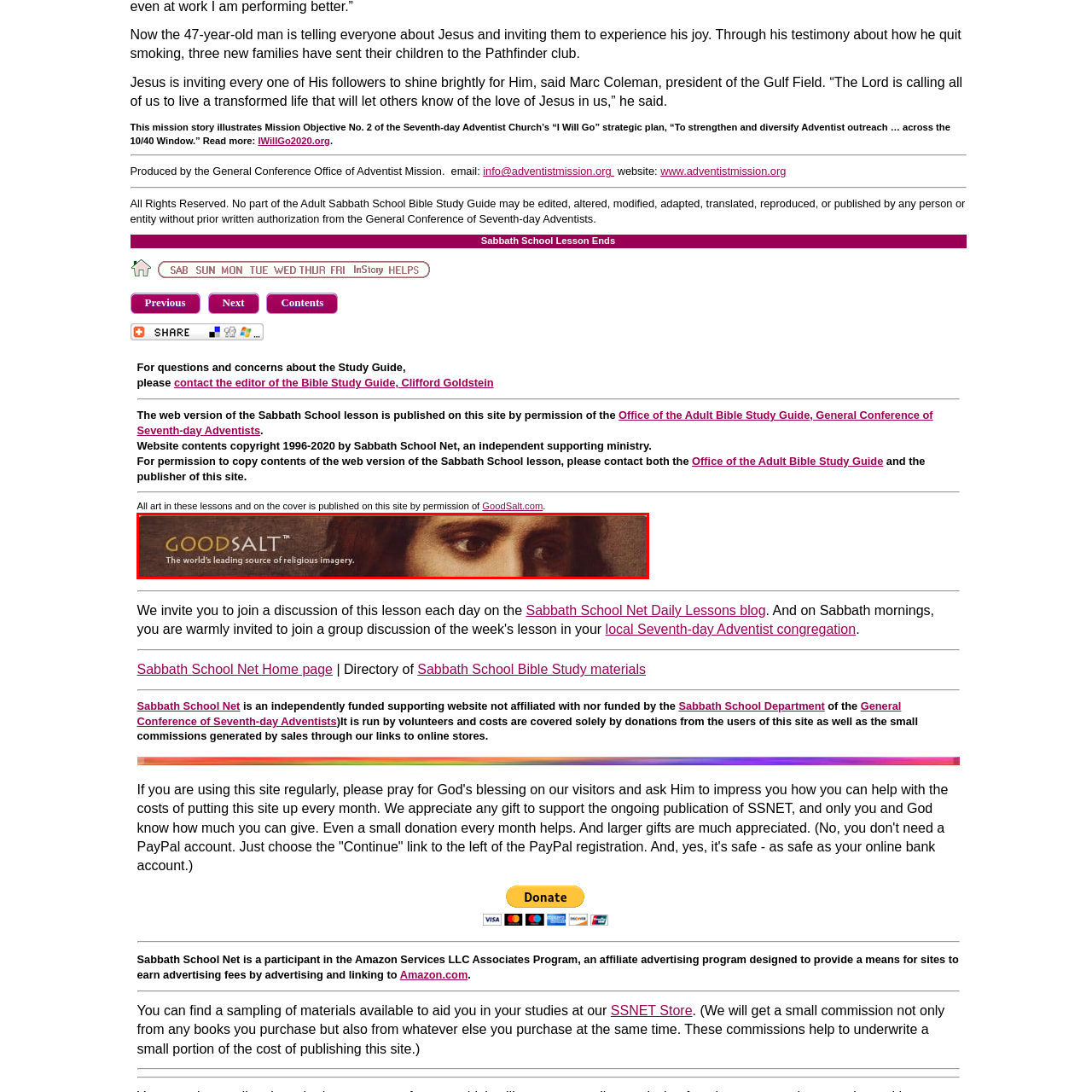Articulate a detailed narrative of what is visible inside the red-delineated region of the image.

This image features a segment of artwork from GoodSalt™, a prominent provider of religious imagery. The text prominently displays the brand name "GOODSALTTM," indicating its identity and significance in offering resources for religious content. Accompanying the name is a tagline that reads, "The world's leading source of religious imagery." This suggests a commitment to quality and a wide range of visual materials that cater to different faith-based themes and projects. The artwork likely represents traditional religious art, connecting viewers to historical and spiritual narratives.